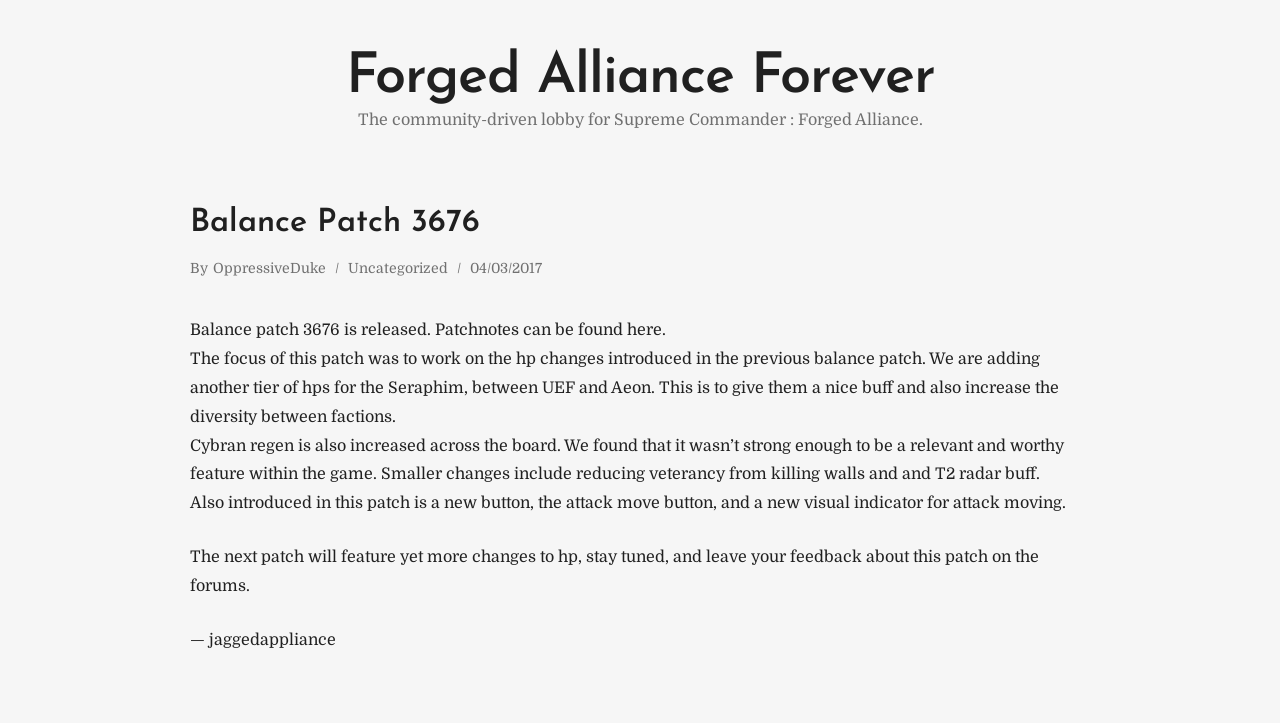Where can users leave their feedback about this patch?
Can you give a detailed and elaborate answer to the question?

The link 'on the forums' is provided at the end of the webpage, indicating that users can leave their feedback about this patch on the forums.